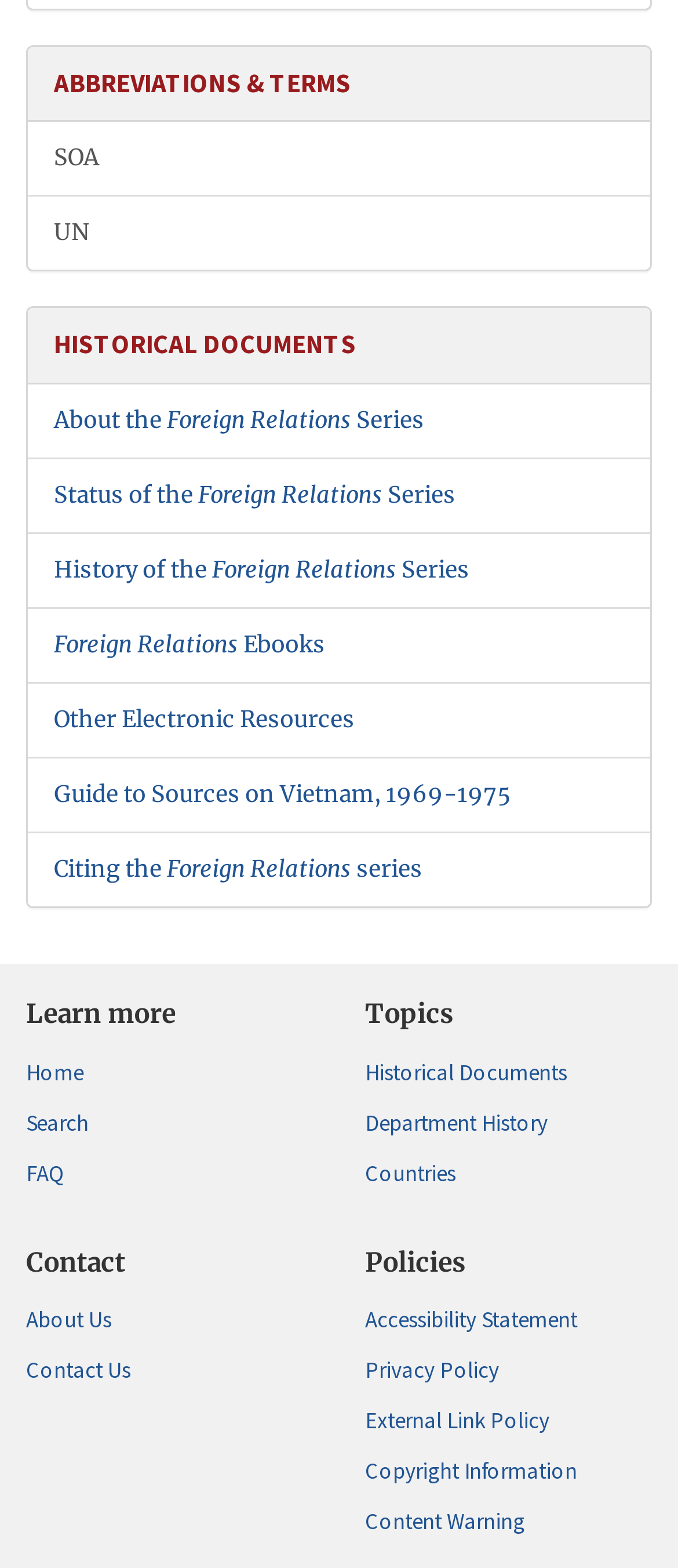What is the first link under 'Policies'?
Look at the image and provide a short answer using one word or a phrase.

Accessibility Statement